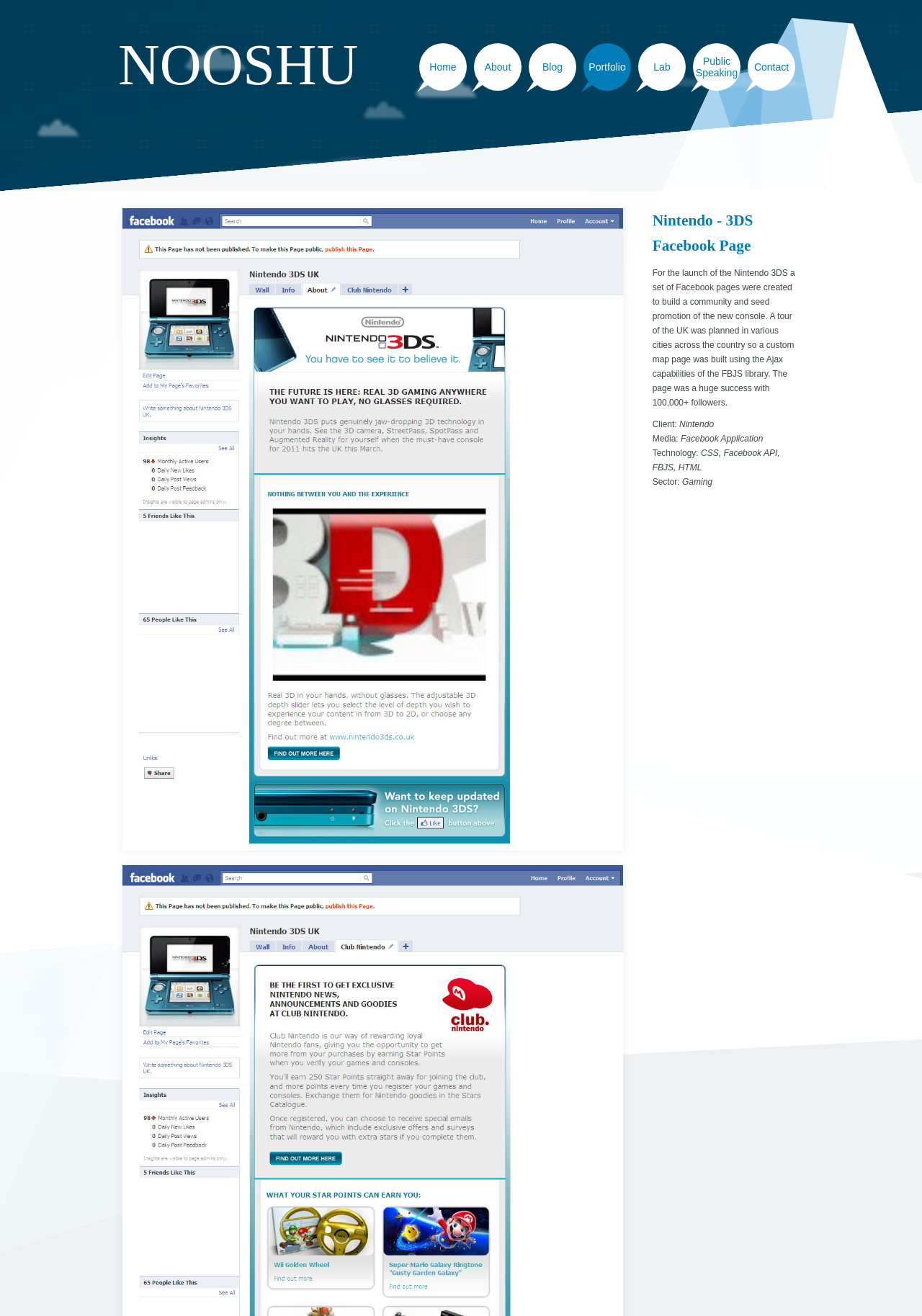Please study the image and answer the question comprehensively:
What was the purpose of the Facebook page?

I found the answer by reading the paragraph of text below the header section, which explains that the Facebook page was created to build a community and seed promotion of the new console for the launch of the Nintendo 3DS.